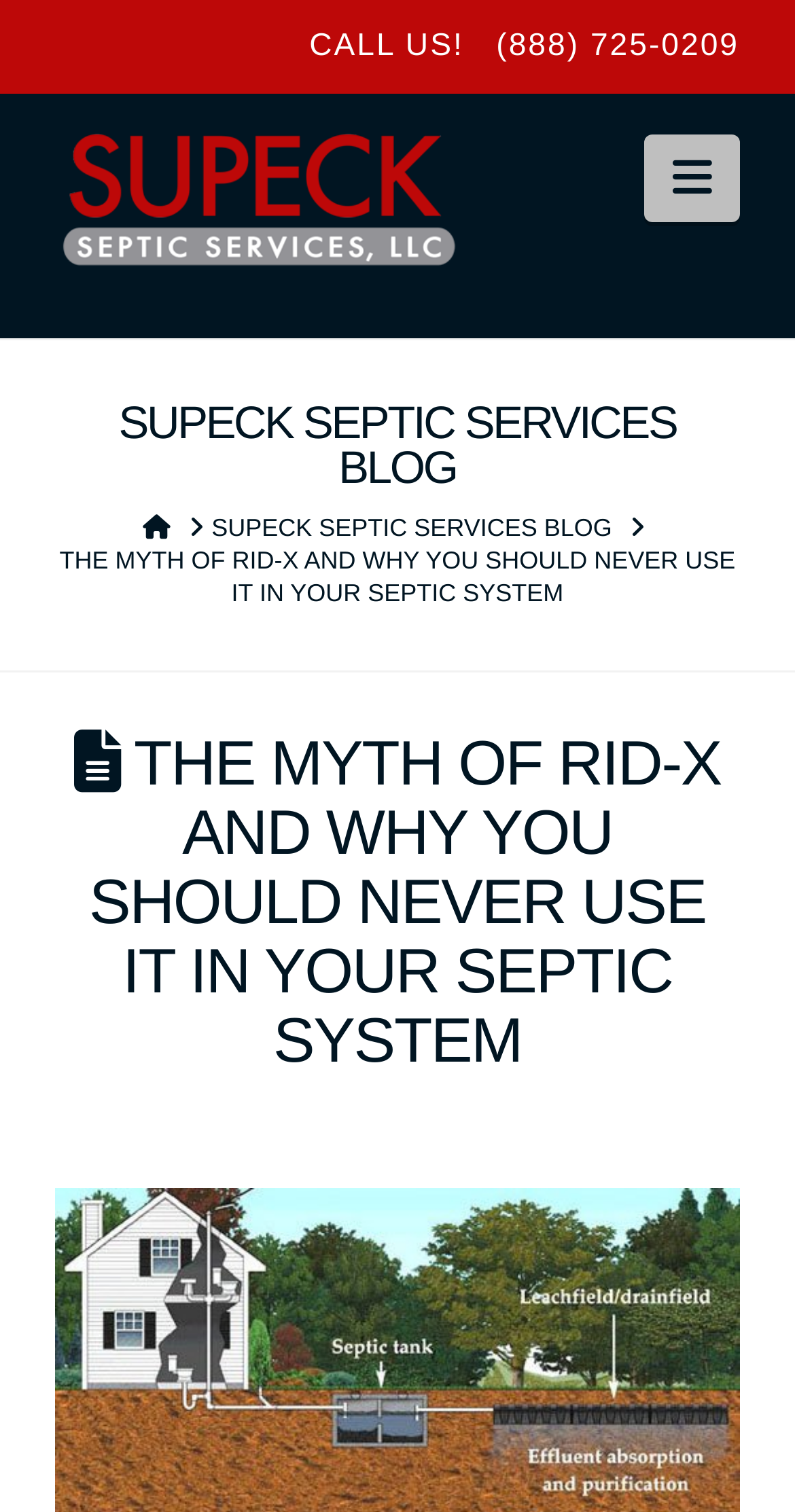Provide a thorough description of this webpage.

The webpage is about the myth of Rid-X and its potential harm to septic systems. At the top left, there is a logo of Supeck Septic Services, accompanied by a link to the company's website. Next to the logo, there is a navigation button labeled "Navigation". 

On the top right, there is a call-to-action section with a "CALL US!" text and a phone number "(888) 725-0209" in a link format. 

Below the top section, there is a table layout that occupies most of the page. The table has a heading "SUPECK SEPTIC SERVICES BLOG" at the top, followed by a breadcrumb navigation section with links to "HOME", "SUPECK SEPTIC SERVICES BLOG", and the current page "THE MYTH OF RID-X AND WHY YOU SHOULD NEVER USE IT IN YOUR SEPTIC SYSTEM". 

The main content of the page is headed by a title "THE MYTH OF RID-X AND WHY YOU SHOULD NEVER USE IT IN YOUR SEPTIC SYSTEM", which is a warning about the potential risks of using additives like Rid-X in septic systems. 

At the very bottom of the page, there is a "Back to Top" link.